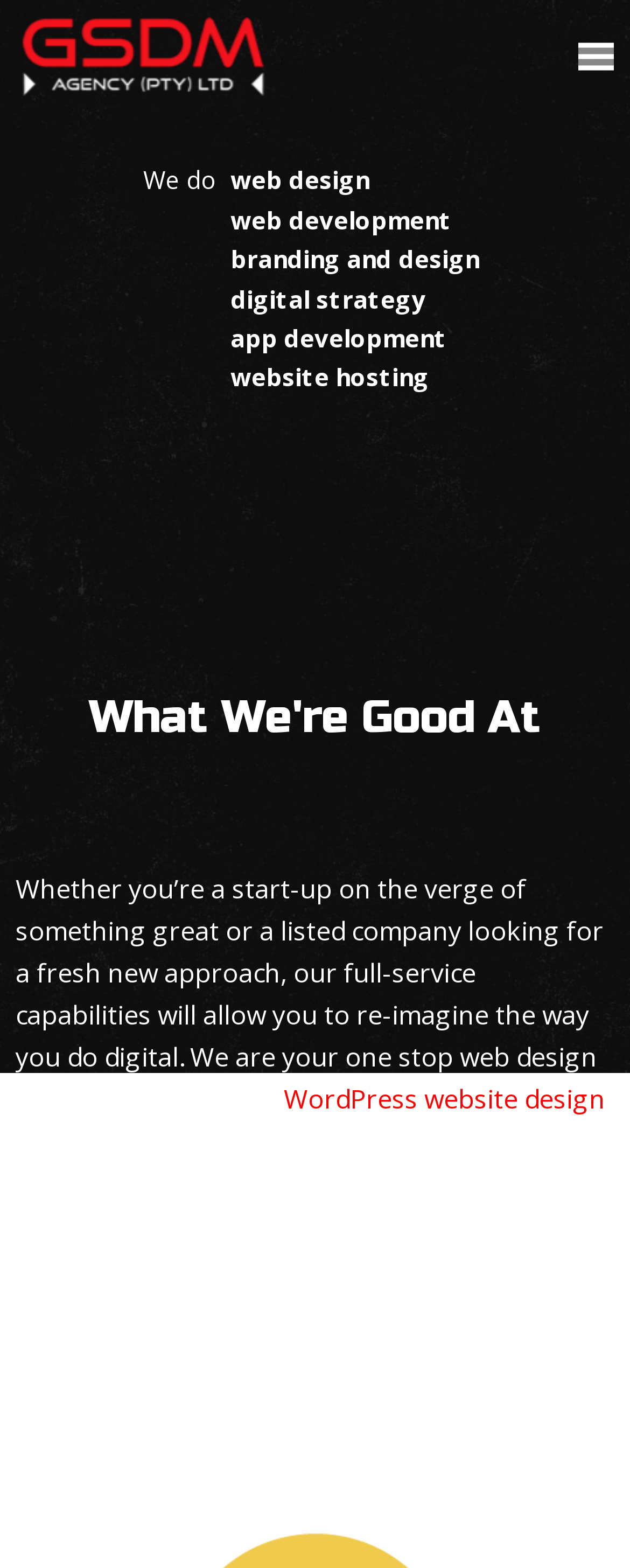Locate the UI element described as follows: "WordPress website design". Return the bounding box coordinates as four float numbers between 0 and 1 in the order [left, top, right, bottom].

[0.451, 0.689, 0.961, 0.712]